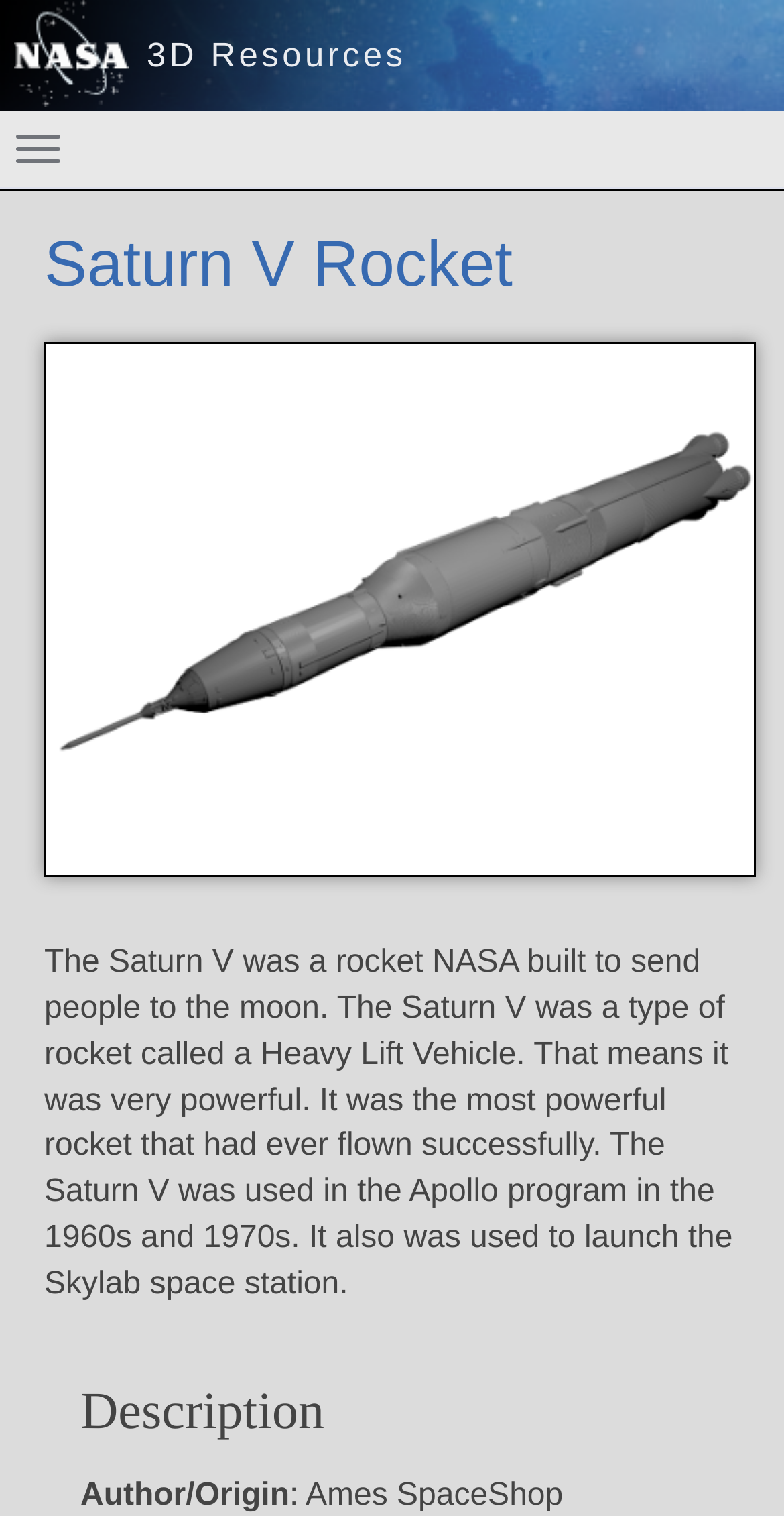What was the purpose of the Saturn V rocket?
Look at the image and respond with a single word or a short phrase.

To send people to the moon